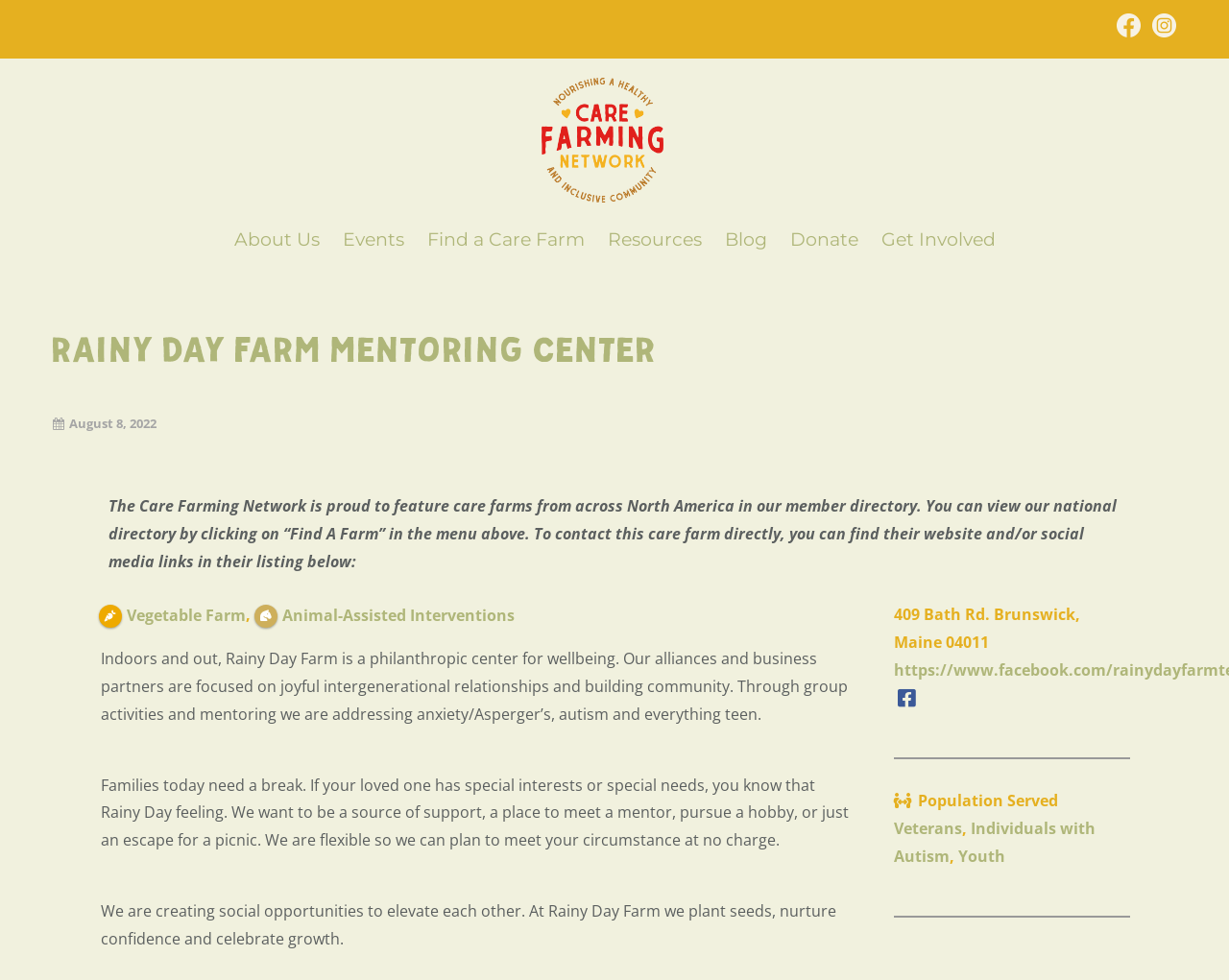Examine the image and give a thorough answer to the following question:
How can families with special needs benefit from Rainy Day Farm?

According to the webpage, families with special needs can benefit from Rainy Day Farm by finding a source of support, meeting a mentor, or pursuing a hobby, which is mentioned in the text 'We want to be a source of support, a place to meet a mentor, pursue a hobby, or just an escape for a picnic...'.